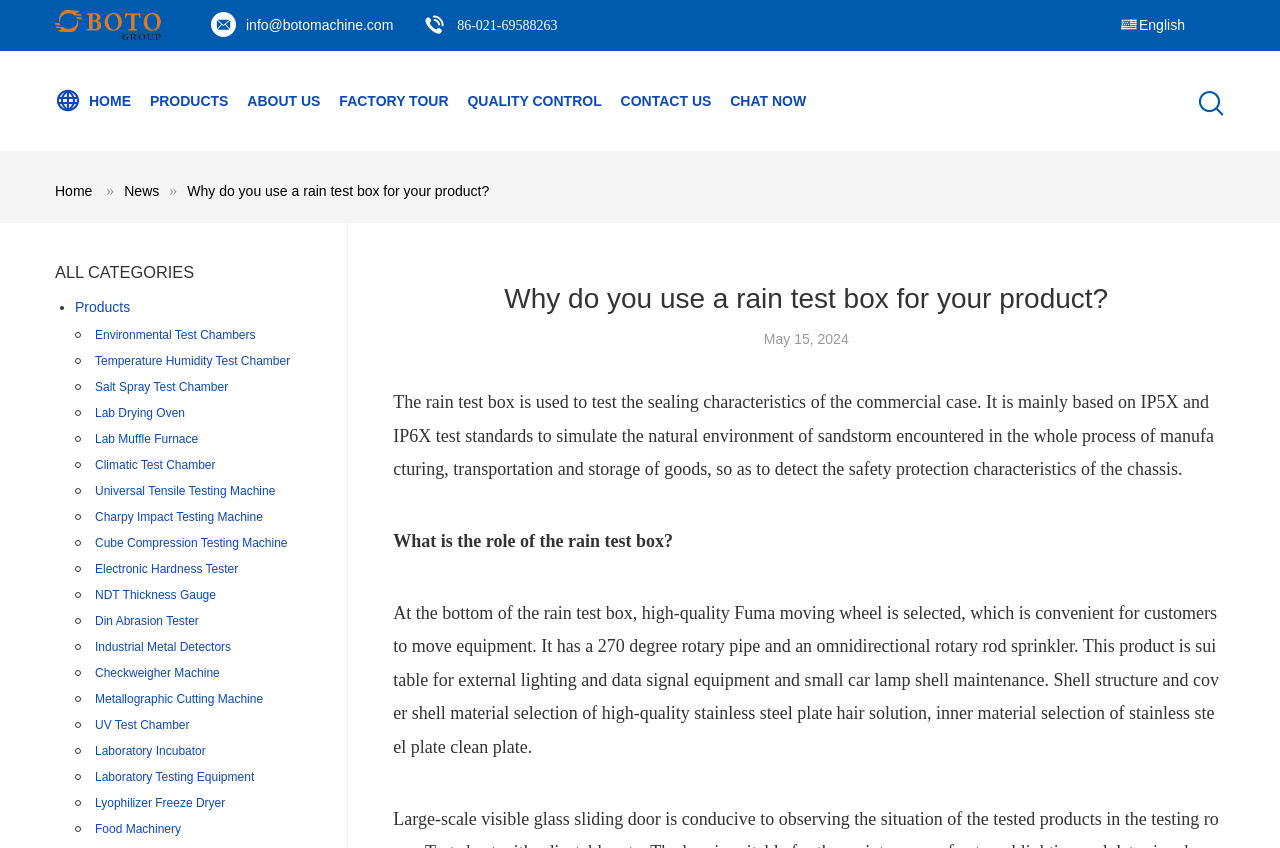Please reply to the following question using a single word or phrase: 
What is the phone number on the webpage?

86-021-69588263